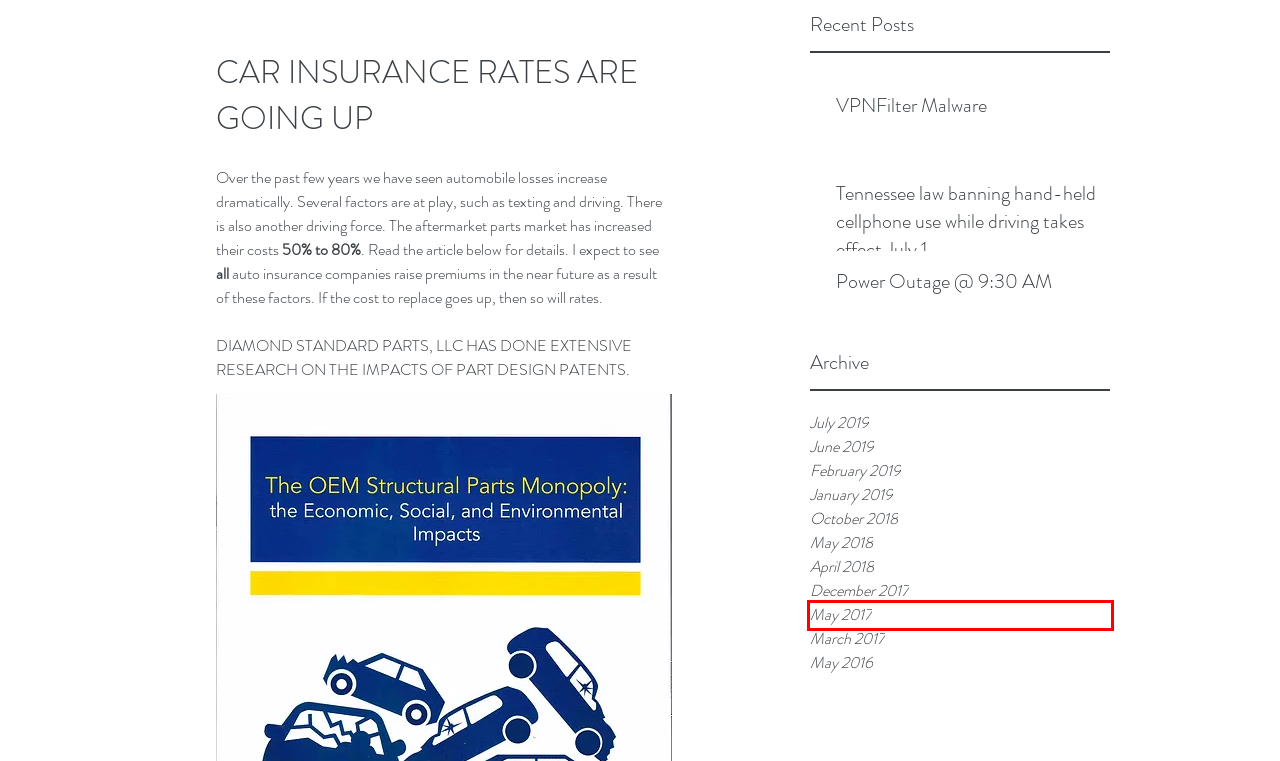You are given a screenshot of a webpage with a red bounding box around an element. Choose the most fitting webpage description for the page that appears after clicking the element within the red bounding box. Here are the candidates:
A. January - 2019
B. March - 2017
C. December - 2017
D. April - 2018
E. May - 2017
F. May - 2018
G. May - 2016
H. VPNFilter Malware

E